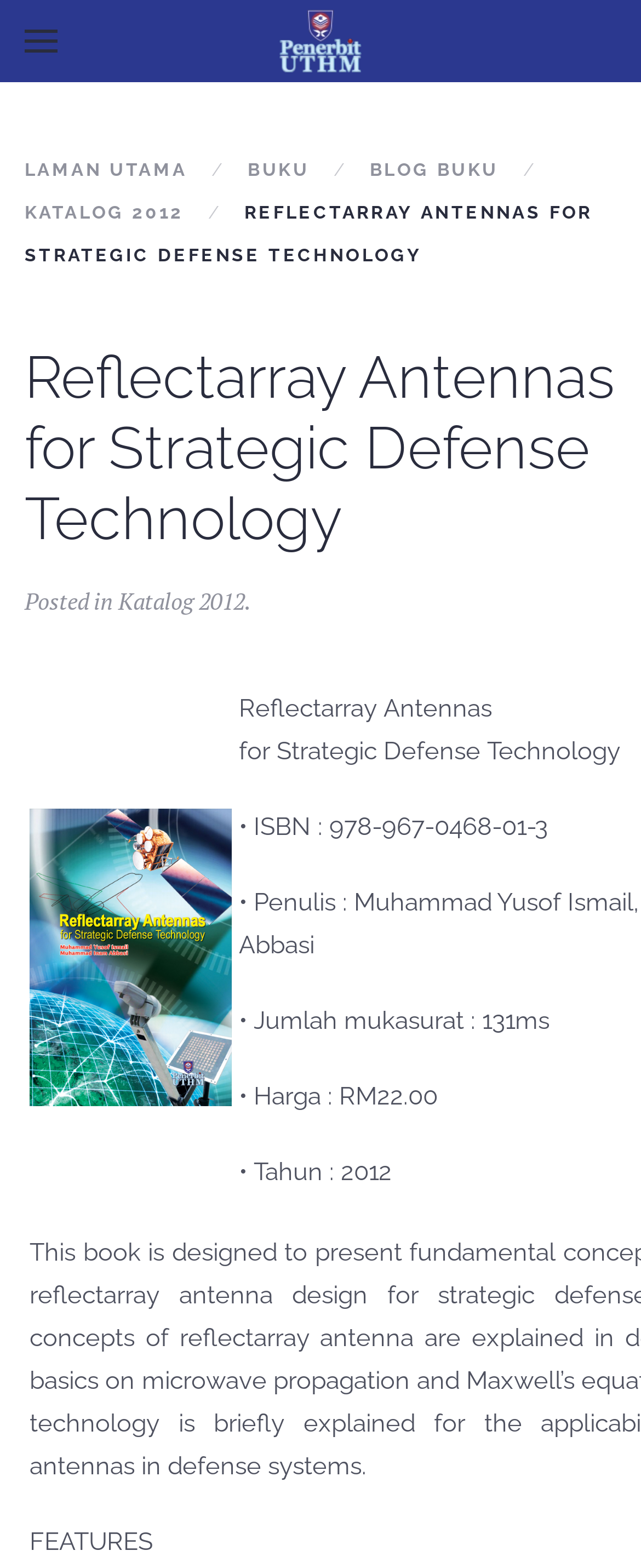What is the title of the posted article?
Look at the image and respond with a one-word or short phrase answer.

Reflectarray Antennas for Strategic Defense Technology